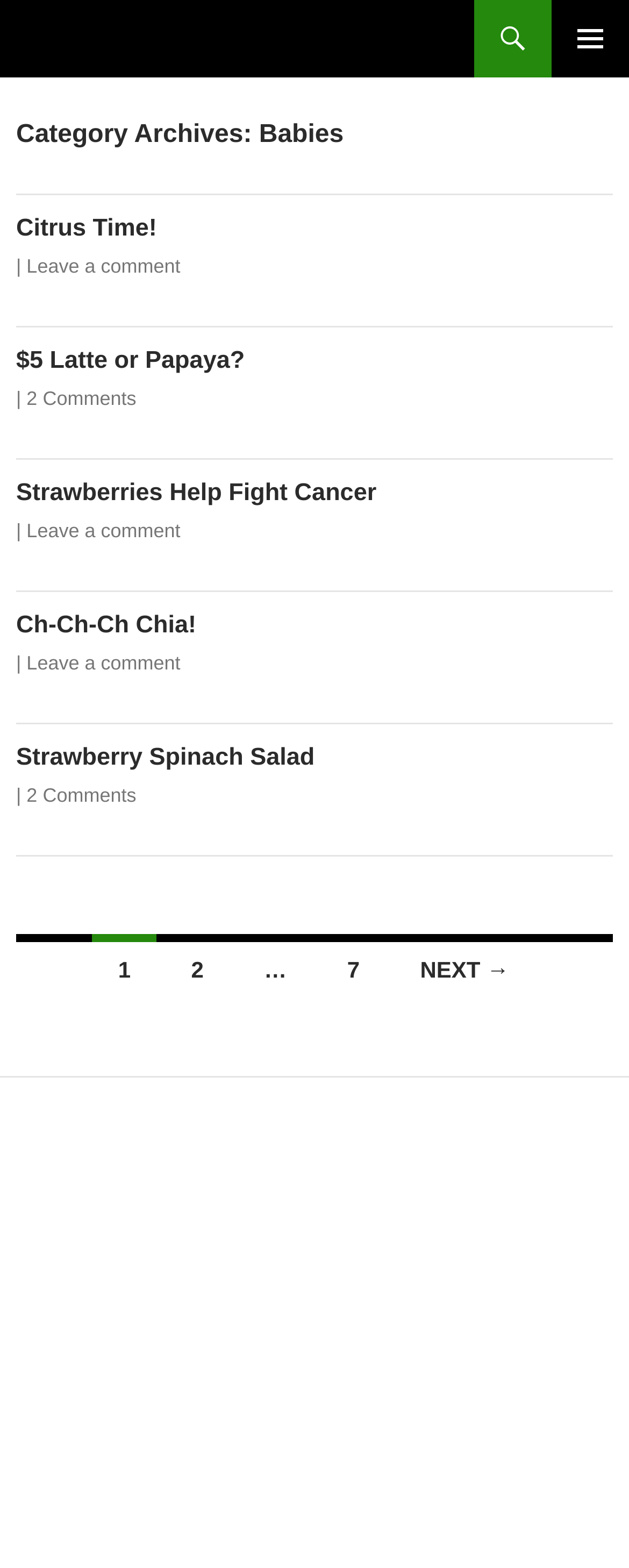Respond with a single word or short phrase to the following question: 
How many articles are displayed on this page?

5